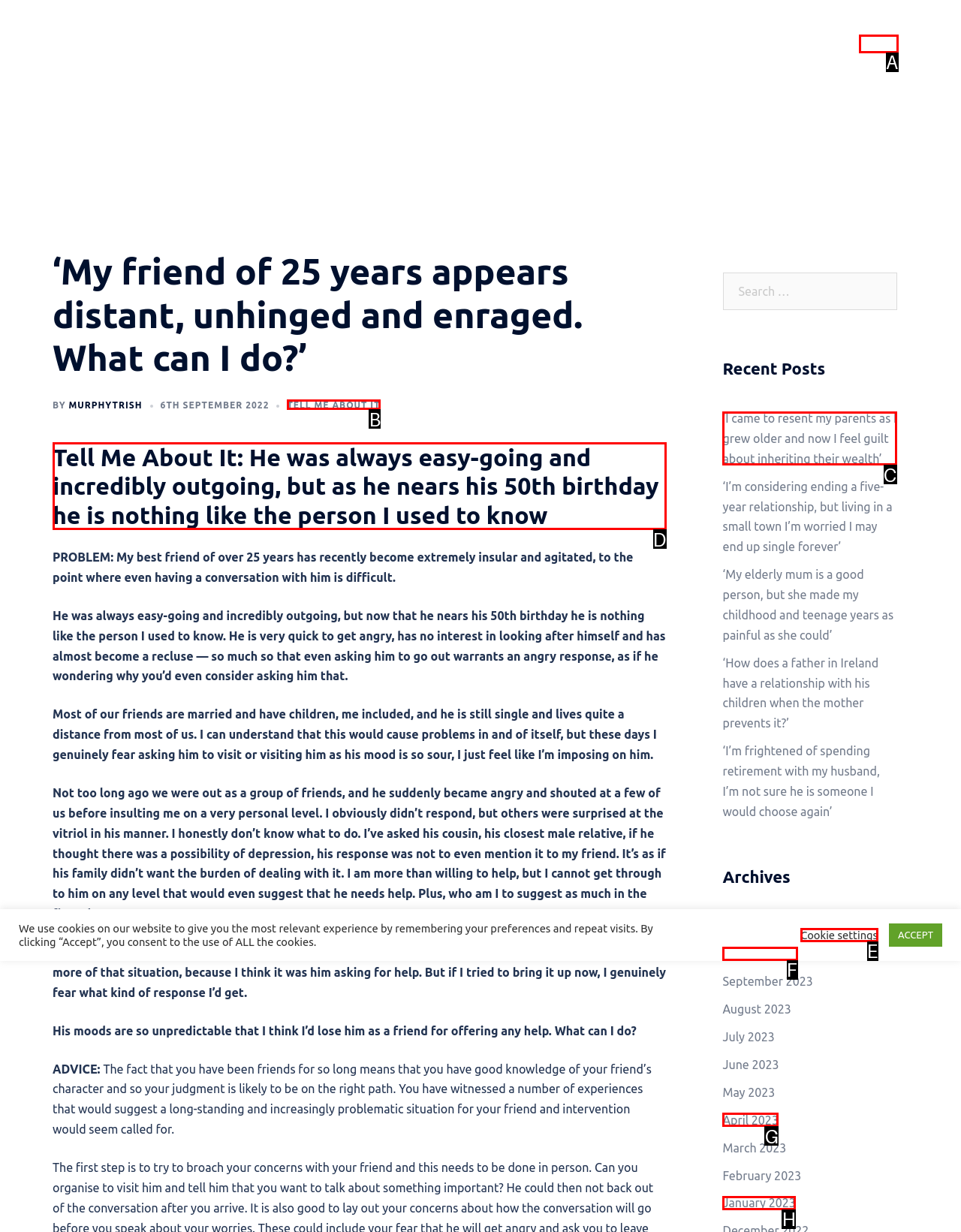Which option should be clicked to execute the task: View ARCHIVES?
Reply with the letter of the chosen option.

None